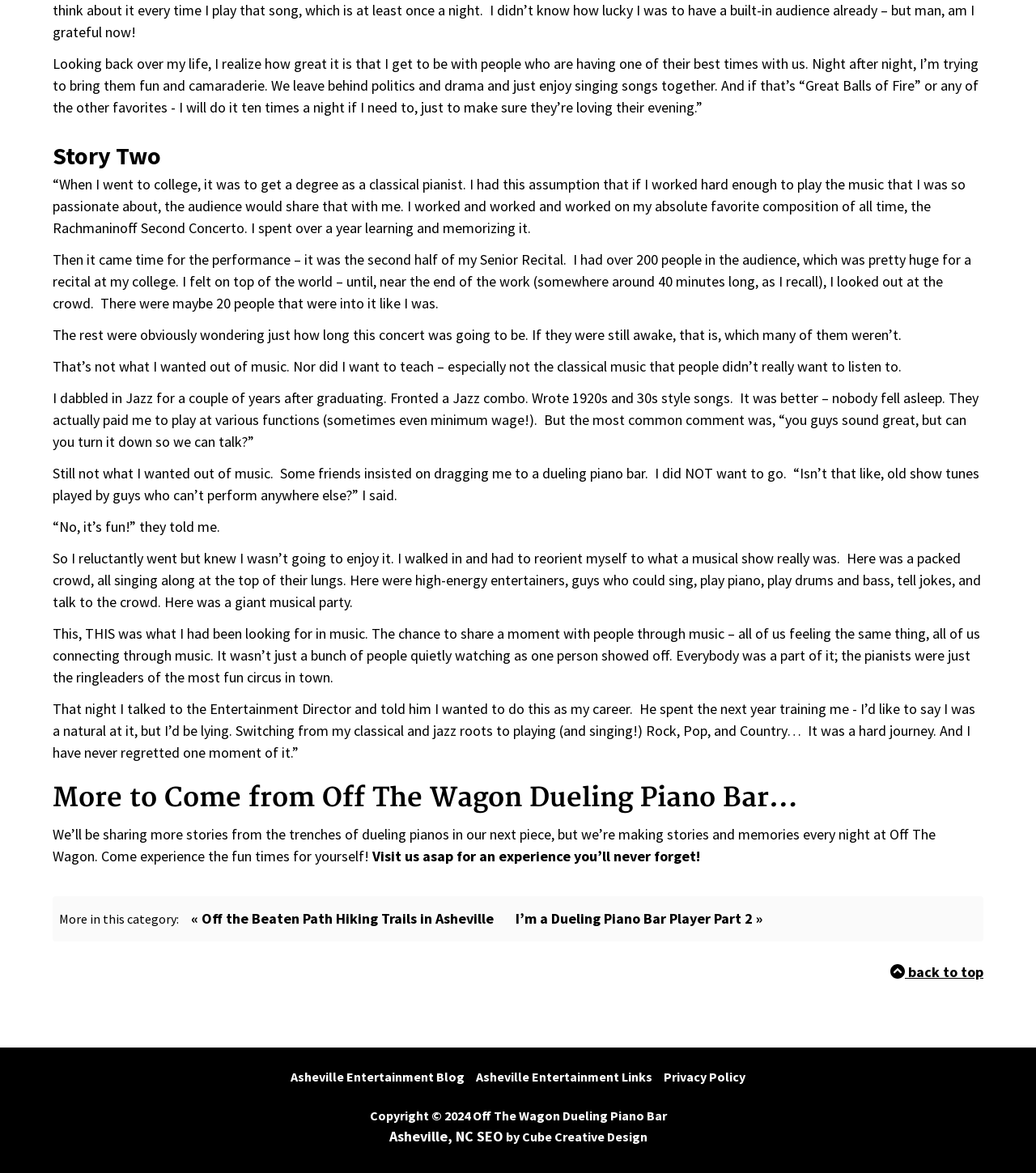What is the location of the dueling piano bar?
Based on the screenshot, provide a one-word or short-phrase response.

Asheville, NC